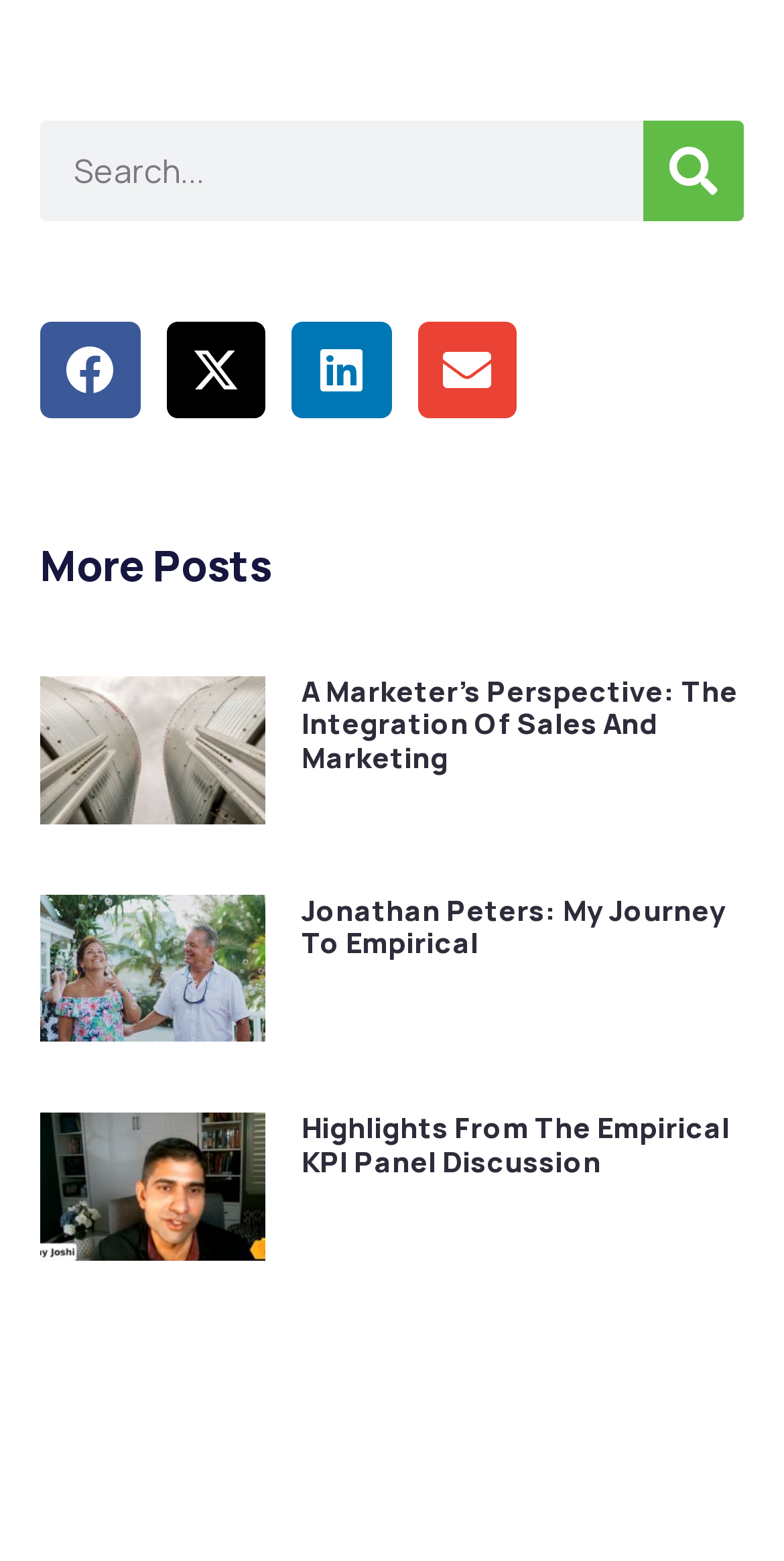Find the bounding box coordinates for the HTML element specified by: "Robert McClelland".

None